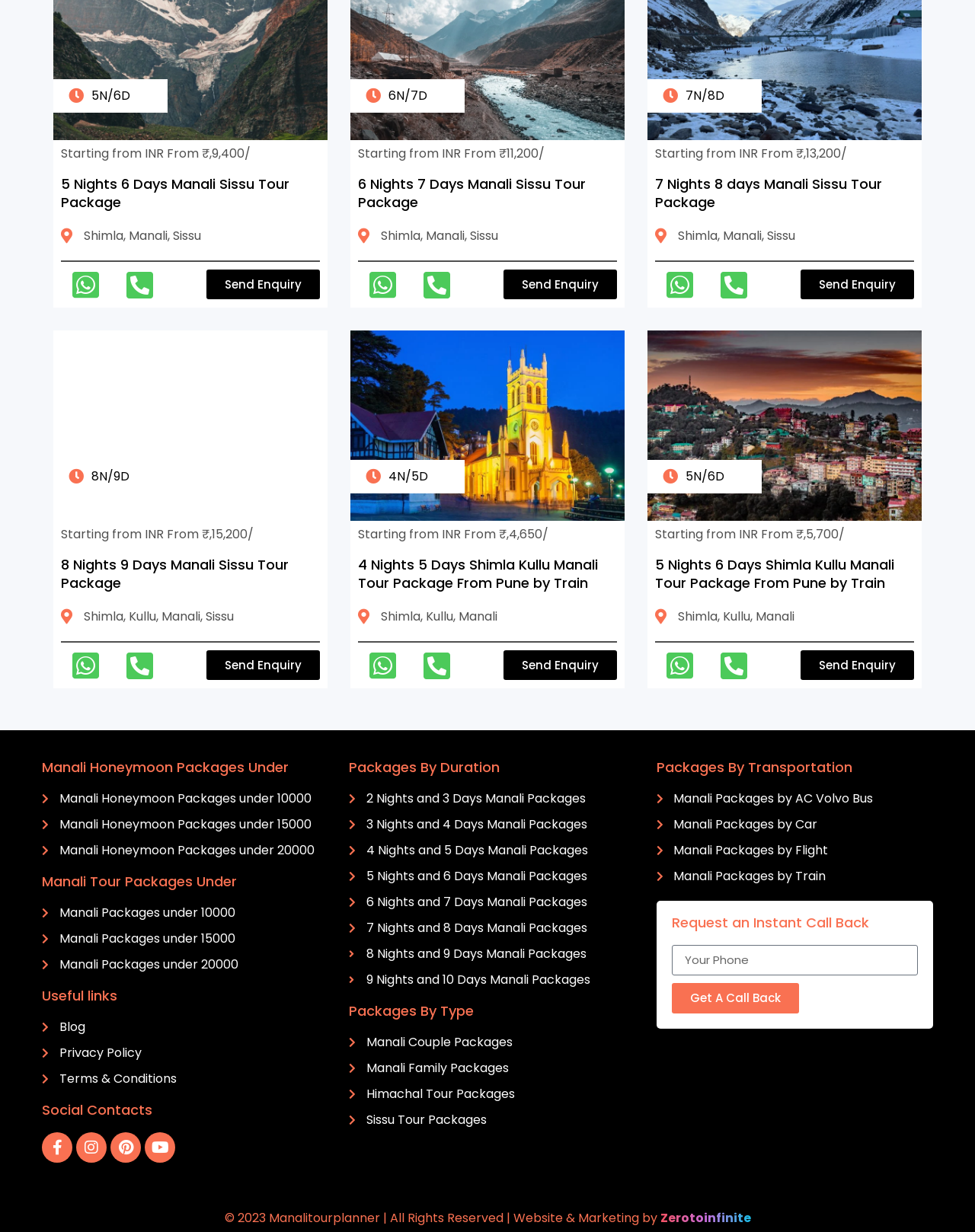Please respond to the question using a single word or phrase:
What is the theme of the tour packages?

Manali